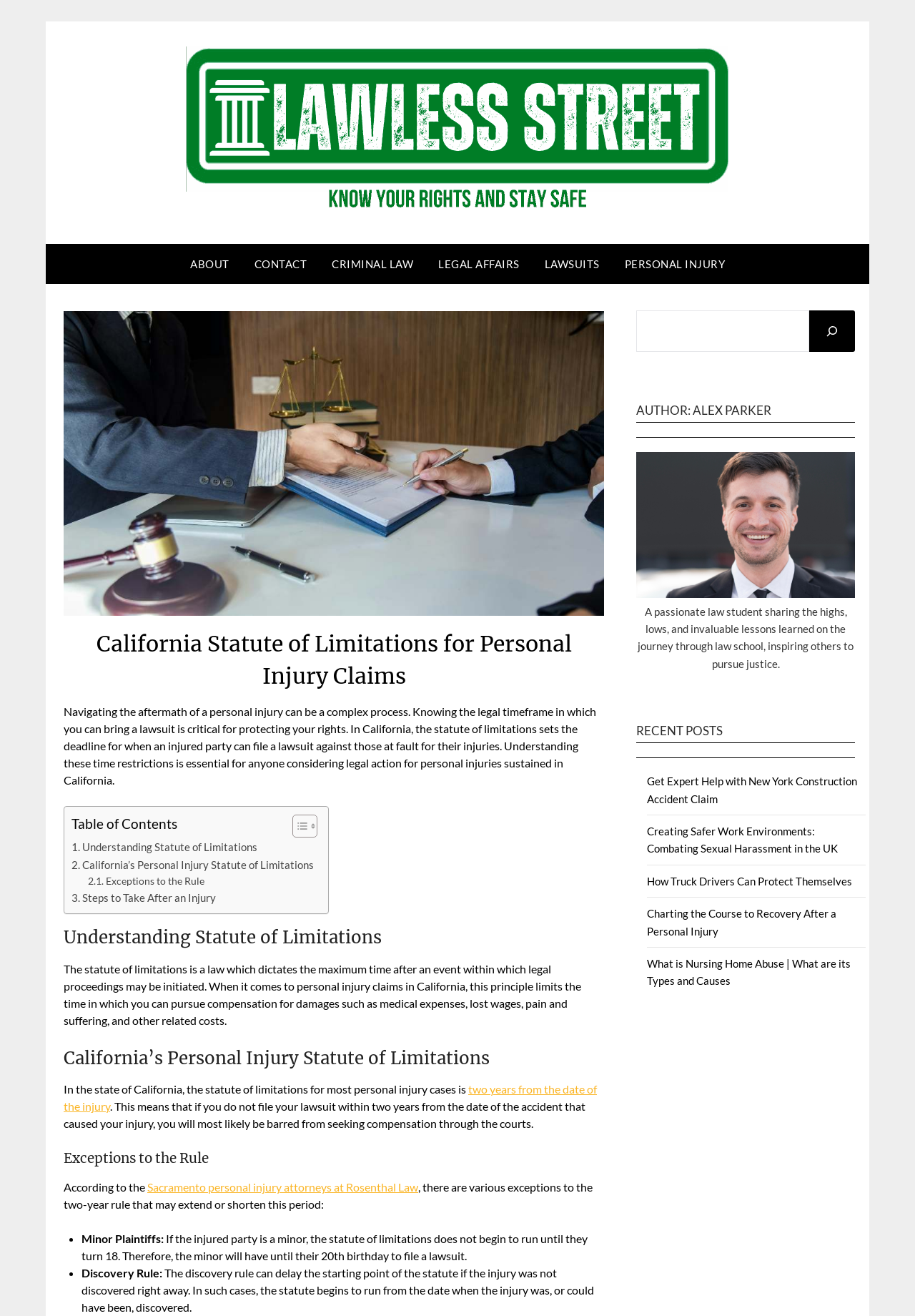Find the bounding box coordinates of the clickable region needed to perform the following instruction: "Search for a topic". The coordinates should be provided as four float numbers between 0 and 1, i.e., [left, top, right, bottom].

[0.696, 0.236, 0.934, 0.268]